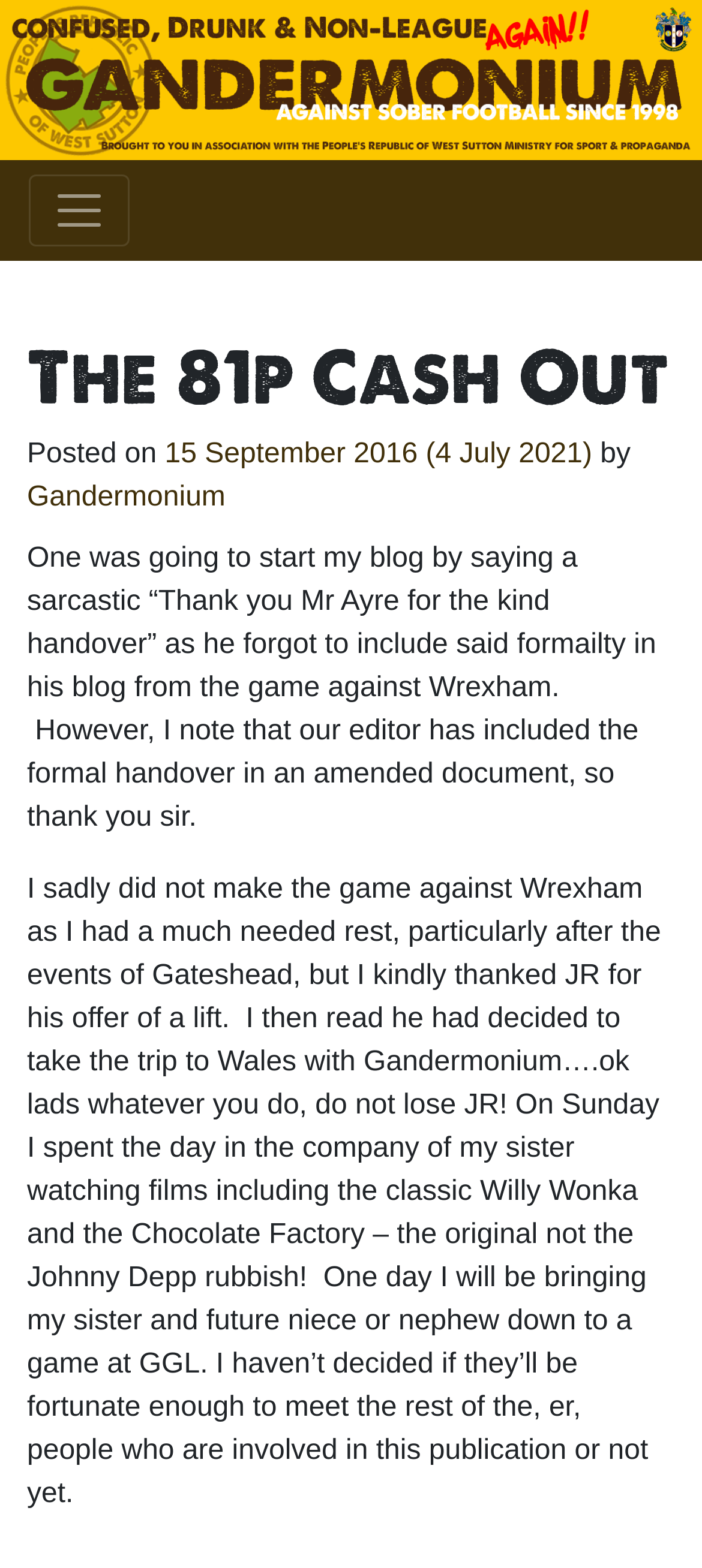Generate a comprehensive description of the webpage content.

The webpage is a blog post titled "The 81p Cash Out" on a website called Gandermonium. At the top of the page, there is a link to the website's homepage, accompanied by a logo image. Below this, there is a navigation menu labeled "Main Navigation" with a toggle button to expand or collapse it.

The main content of the page is a blog post, which starts with a heading "The 81p Cash Out" followed by a subheading indicating the post date, "Posted on 15 September 2016 (4 July 2021)". The post is written in a conversational tone and consists of two paragraphs of text. The first paragraph mentions a sarcastic comment about a kind handover and thanks the editor for including the formal handover in an amended document. The second paragraph talks about the author's personal life, including not attending a game against Wrexham, watching films with their sister, and planning to bring their sister and future niece or nephew to a game at GGL.

There are no images within the blog post itself, but there is a logo image at the top of the page. The layout is simple, with a clear hierarchy of headings and text, making it easy to read and follow.